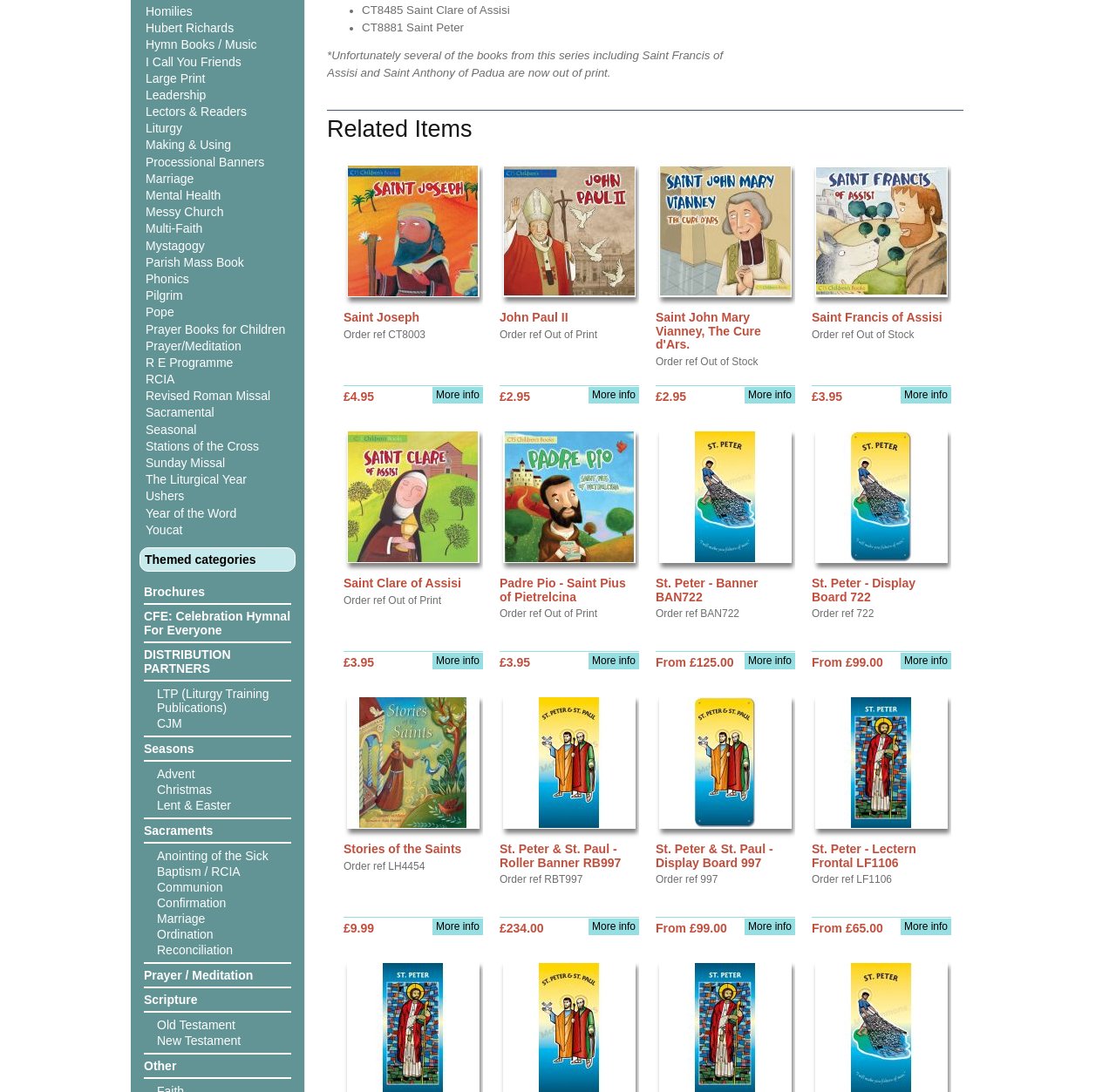Using the element description: "Stations of the Cross", determine the bounding box coordinates. The coordinates should be in the format [left, top, right, bottom], with values between 0 and 1.

[0.117, 0.401, 0.273, 0.417]